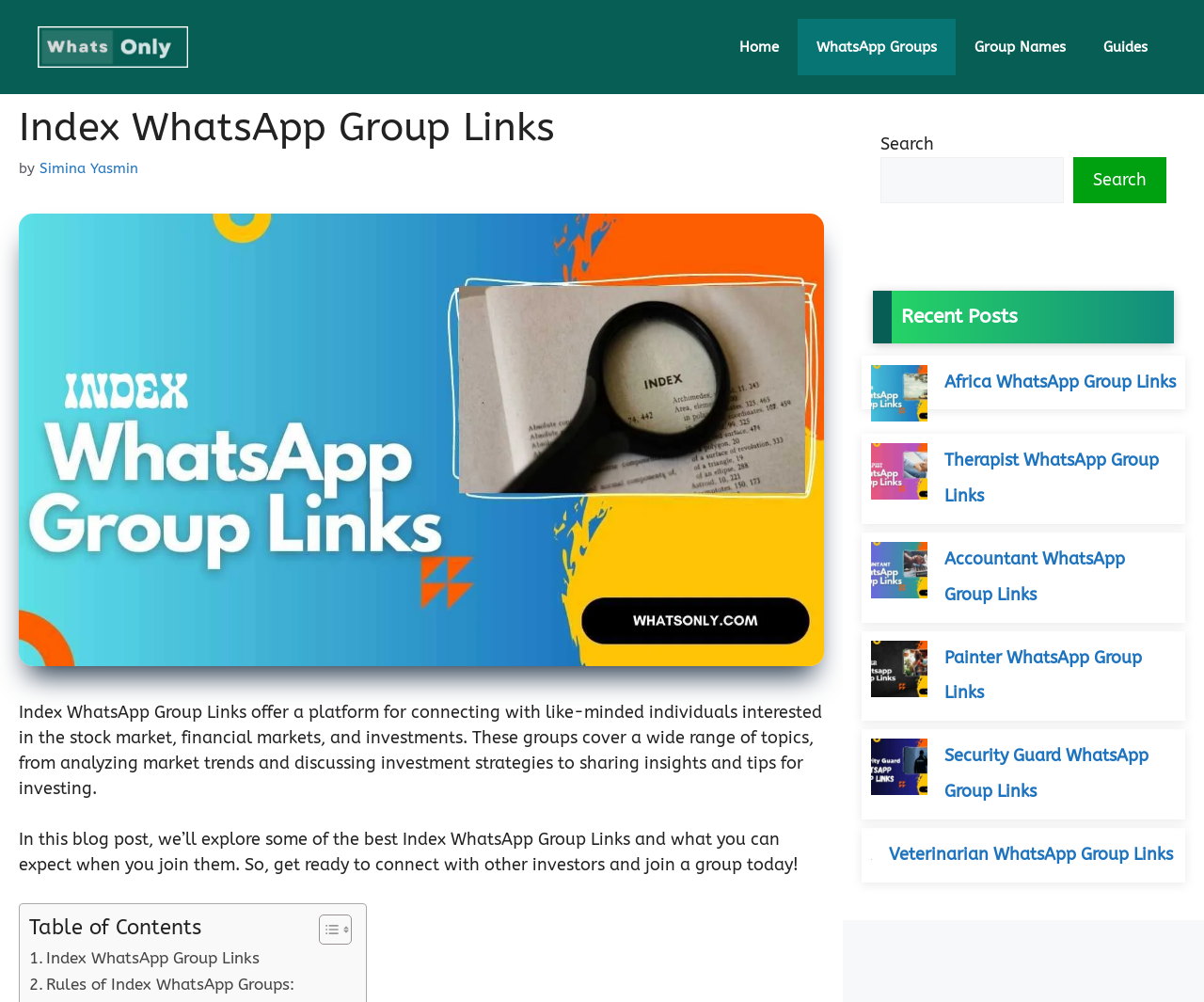Look at the image and give a detailed response to the following question: How many recent posts are listed on the webpage?

I counted the number of image and link elements in the complementary region at the bottom of the webpage, which lists recent posts, and found 5 posts.